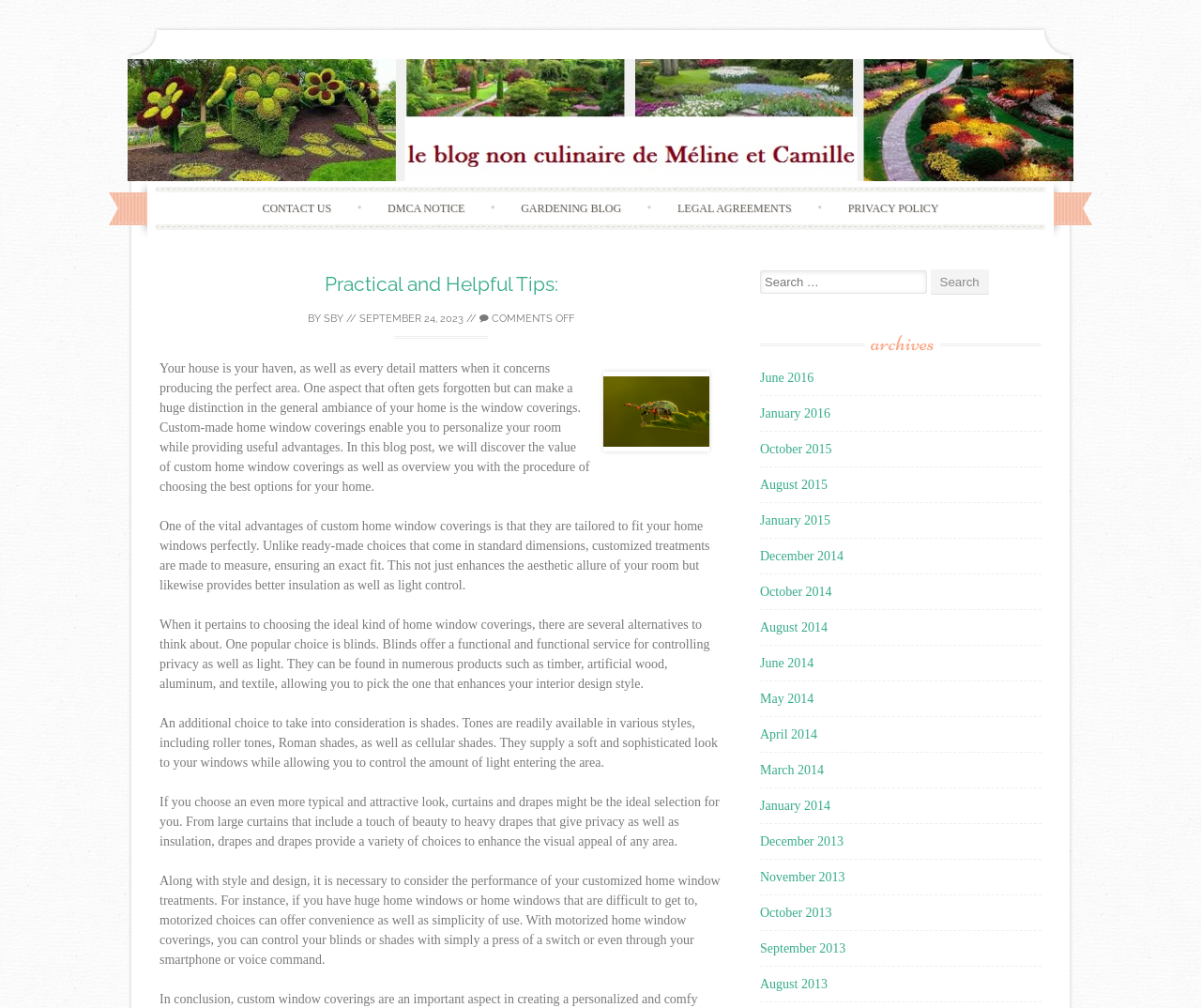Pinpoint the bounding box coordinates of the clickable element needed to complete the instruction: "log in or sign up". The coordinates should be provided as four float numbers between 0 and 1: [left, top, right, bottom].

None